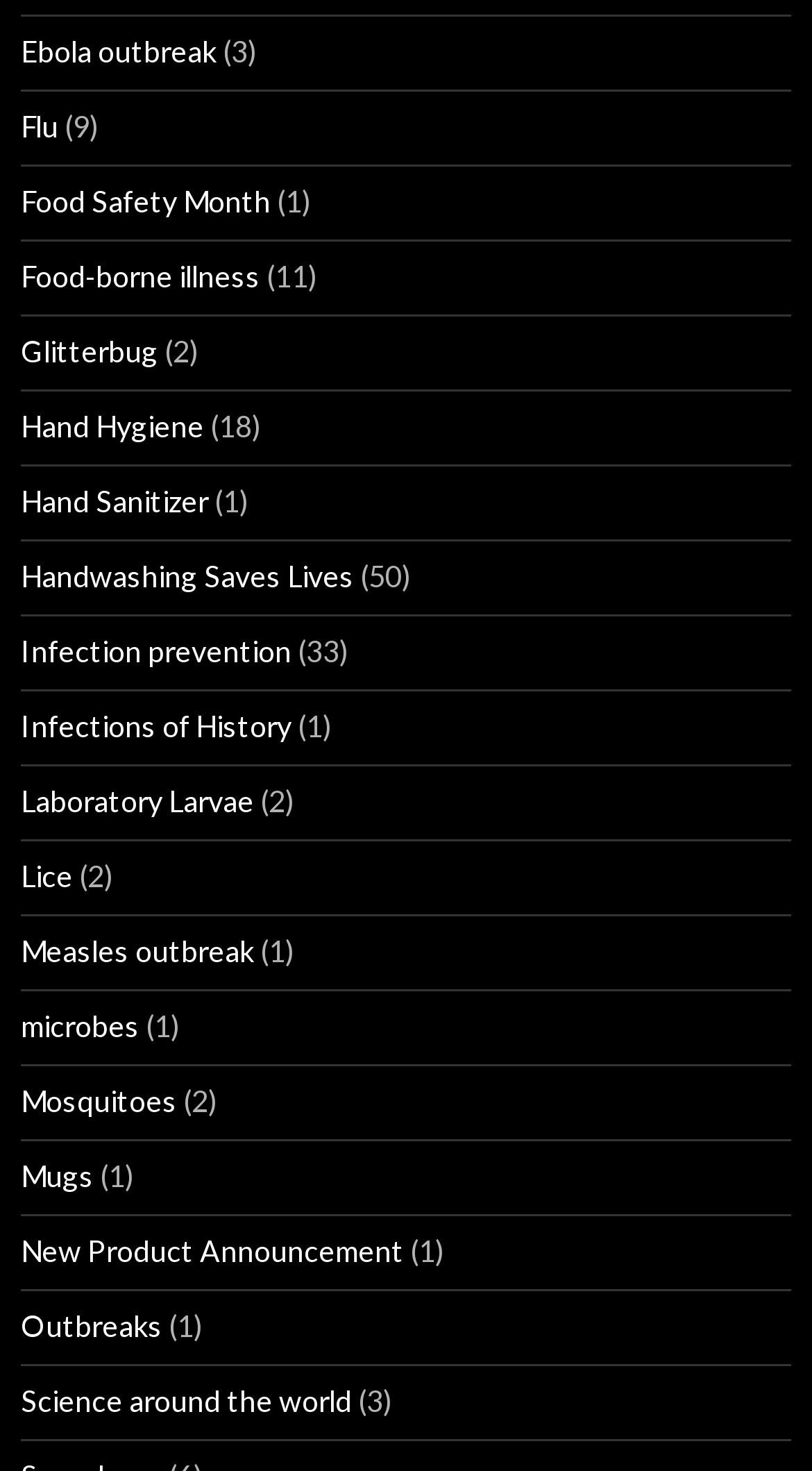Determine the bounding box coordinates of the clickable region to execute the instruction: "Discover Science around the world". The coordinates should be four float numbers between 0 and 1, denoted as [left, top, right, bottom].

[0.026, 0.94, 0.433, 0.964]